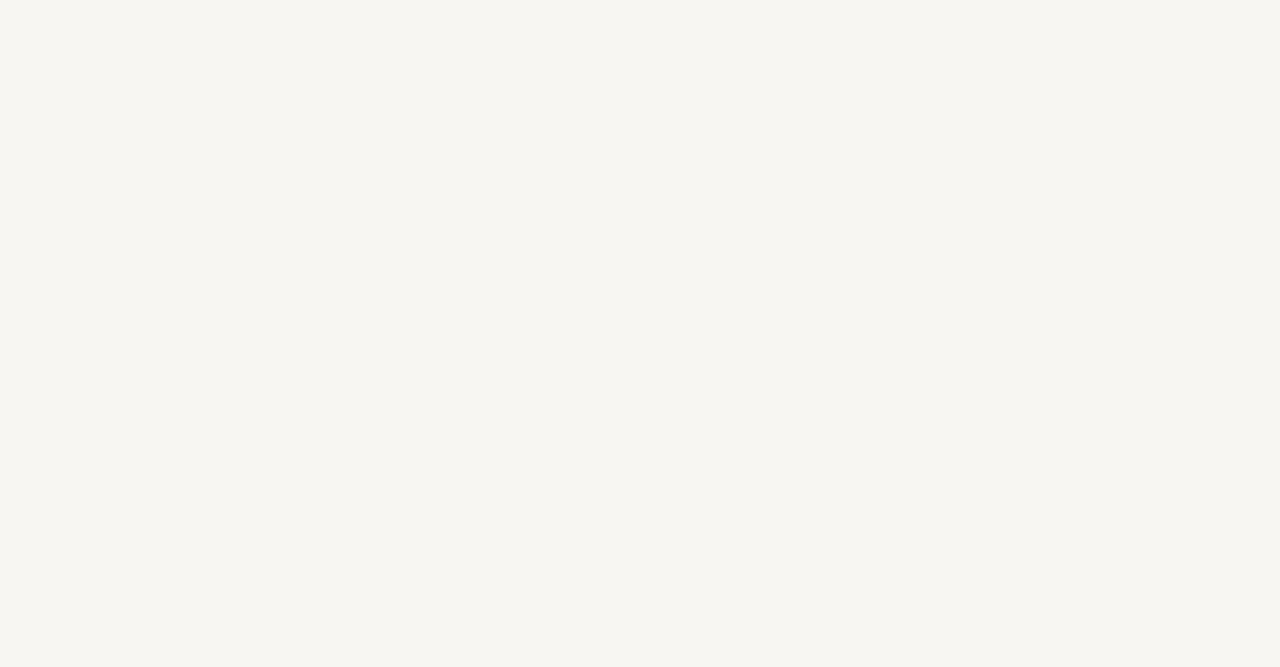Locate the bounding box of the user interface element based on this description: "Legacy Giving".

[0.593, 0.644, 0.689, 0.68]